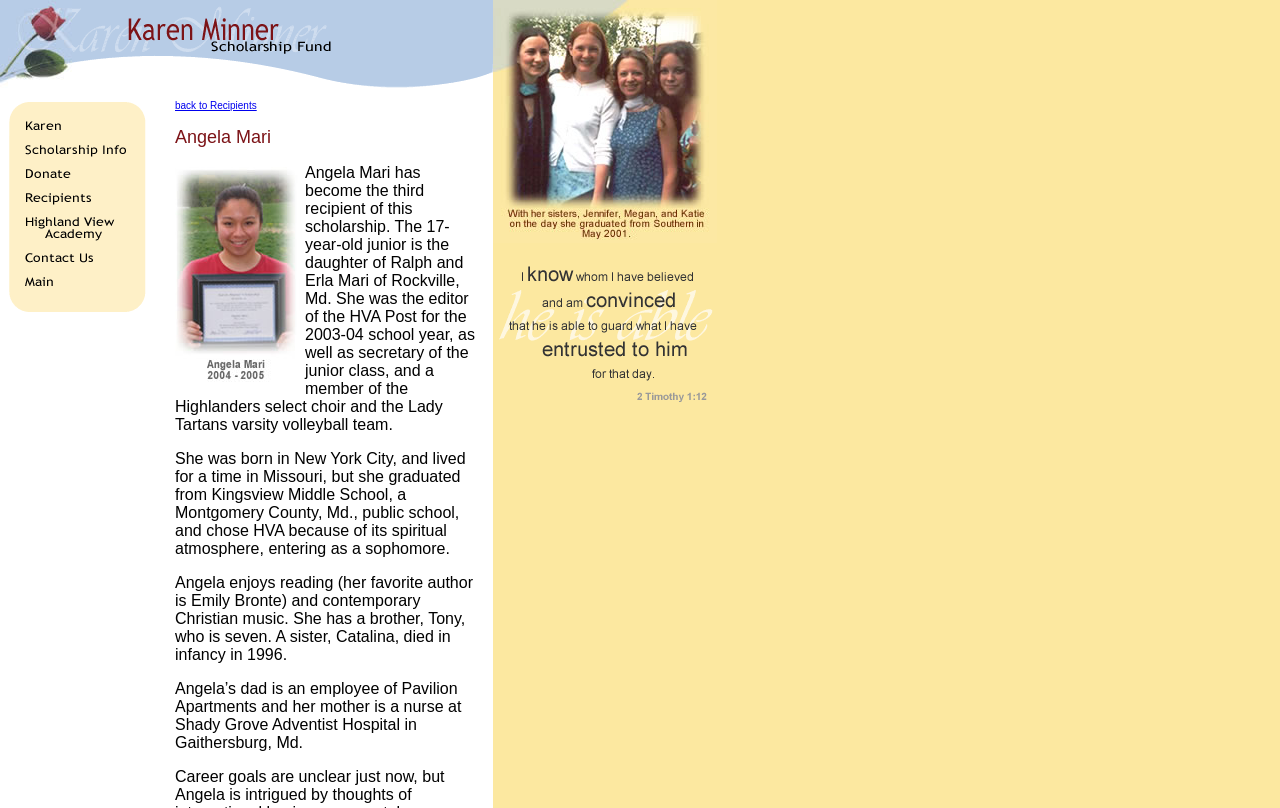From the webpage screenshot, identify the region described by back to Recipients. Provide the bounding box coordinates as (top-left x, top-left y, bottom-right x, bottom-right y), with each value being a floating point number between 0 and 1.

[0.137, 0.124, 0.201, 0.137]